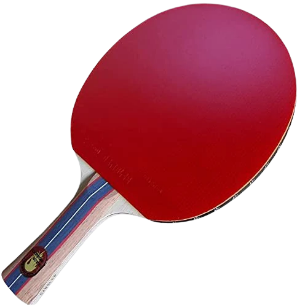Respond to the following question with a brief word or phrase:
What type of players is this paddle suitable for?

recreational and professional